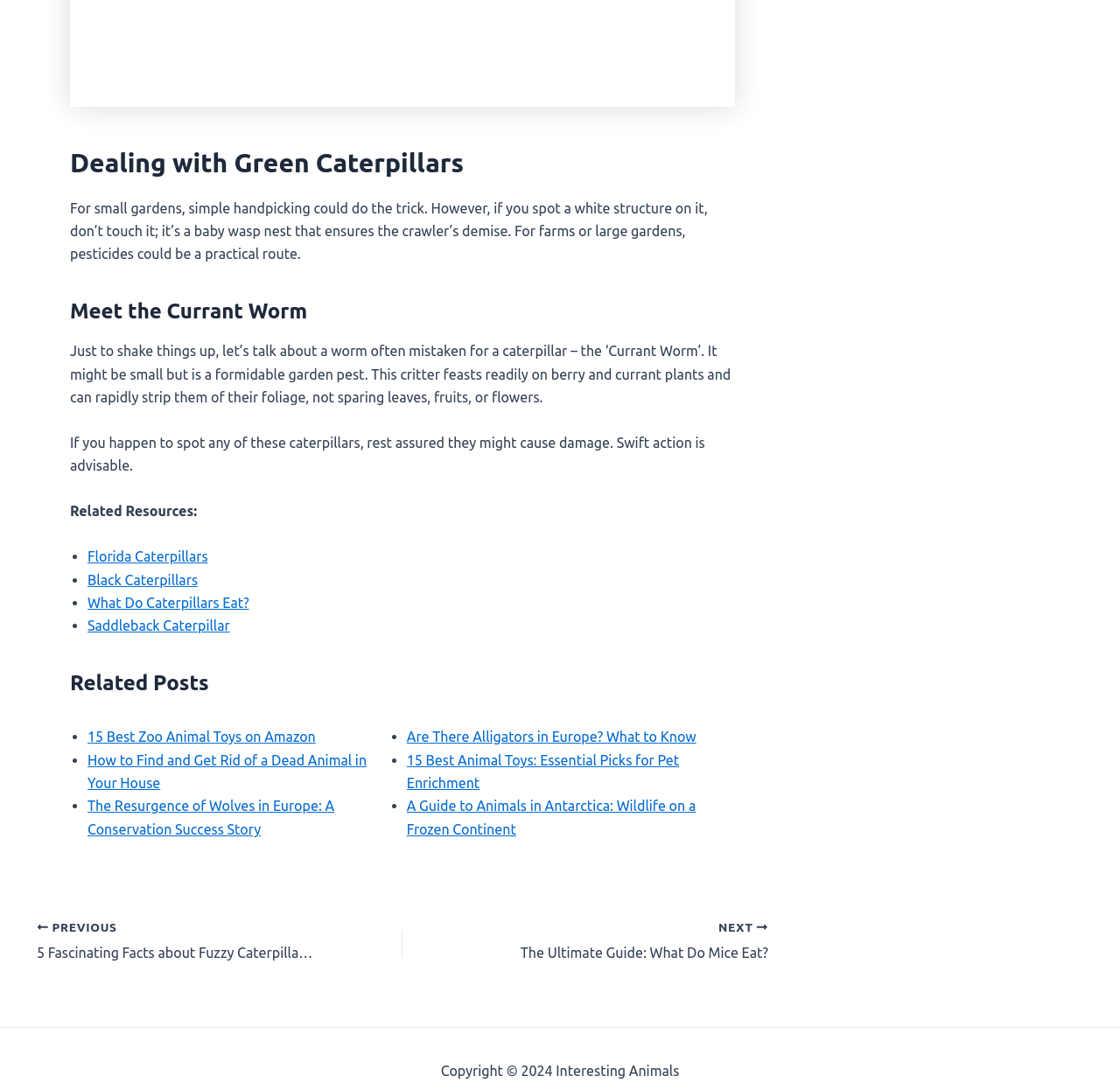Identify the bounding box coordinates of the clickable region necessary to fulfill the following instruction: "Check 'Copyright © 2024 Interesting Animals'". The bounding box coordinates should be four float numbers between 0 and 1, i.e., [left, top, right, bottom].

[0.394, 0.982, 0.606, 0.996]